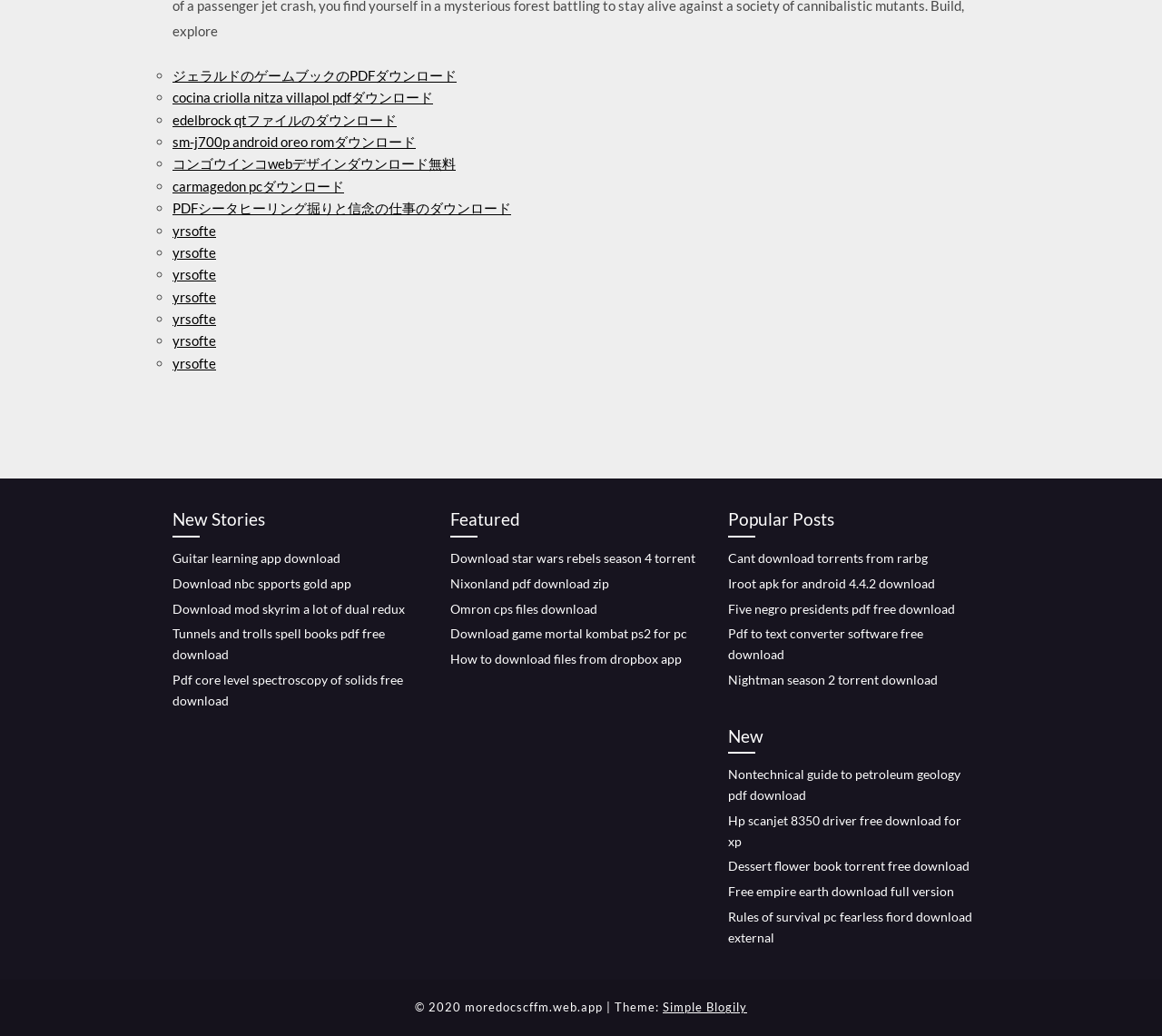Please identify the bounding box coordinates of the region to click in order to complete the given instruction: "Click on New Stories". The coordinates should be four float numbers between 0 and 1, i.e., [left, top, right, bottom].

[0.148, 0.488, 0.359, 0.519]